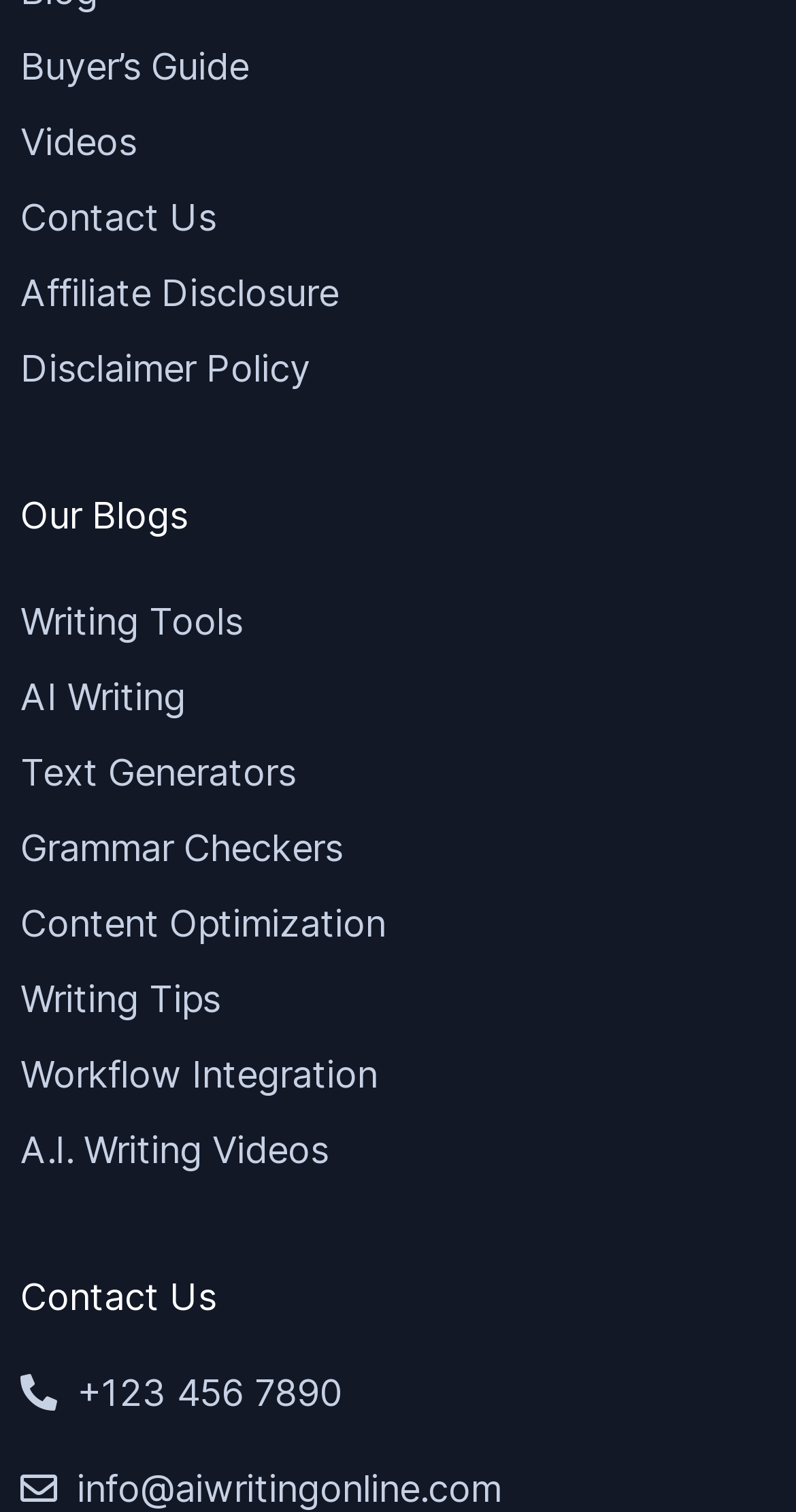Answer the question in a single word or phrase:
What is the last link under 'Our Blogs'?

A.I. Writing Videos